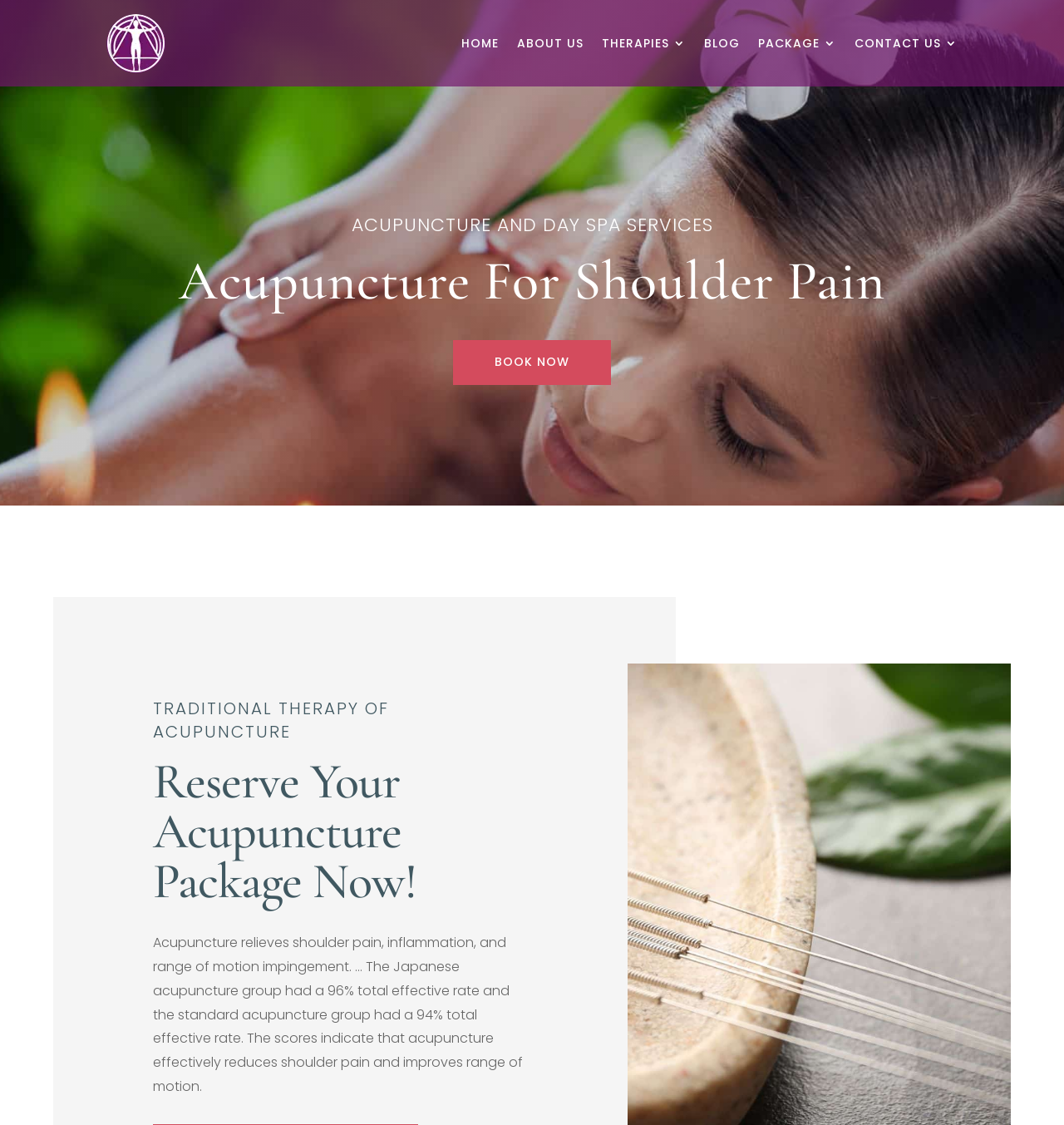Please identify the bounding box coordinates of the clickable area that will allow you to execute the instruction: "Click the link to learn more about Acupuncture For Shoulder Pain".

[0.1, 0.012, 0.155, 0.065]